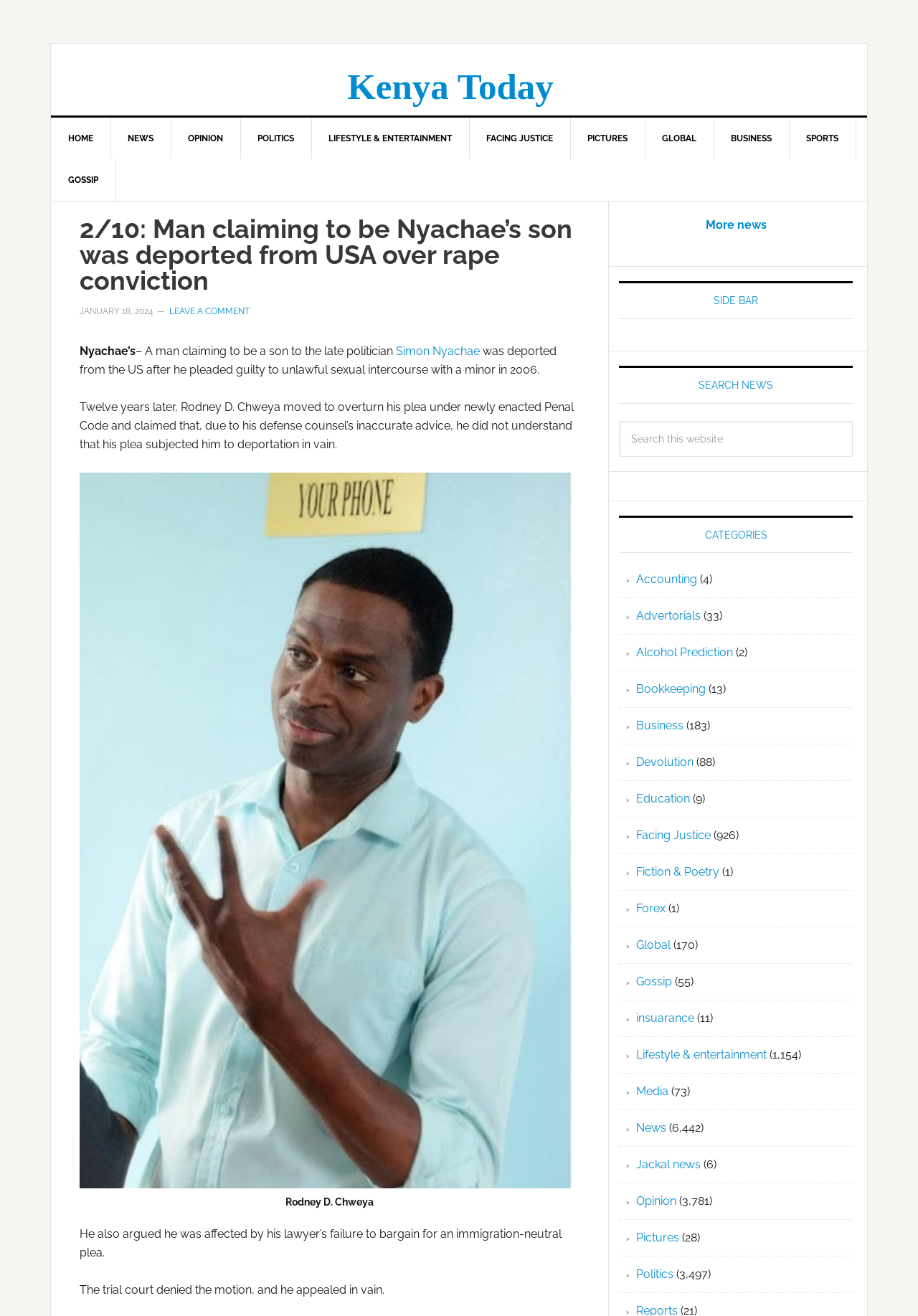Give a full account of the webpage's elements and their arrangement.

The webpage appears to be a news article page from a website called "Kenya Today". At the top of the page, there is a navigation menu with links to various sections of the website, including "HOME", "NEWS", "OPINION", "POLITICS", and more. Below the navigation menu, there is a heading that reads "2/10: Man claiming to be Nyachae's son was deported from USA over rape conviction".

The main content of the page is an article about a man who claimed to be the son of a late politician, Simon Nyachae, and was deported from the US after pleading guilty to unlawful sexual intercourse with a minor. The article is divided into several paragraphs, with a photo of the man accompanying the article.

To the right of the article, there is a sidebar with several sections, including "SEARCH NEWS", "CATEGORIES", and links to various news categories such as "Accounting", "Business", "Education", and more. Each category has a number in parentheses, indicating the number of articles in that category.

At the bottom of the page, there is a link to "More news" and a search bar that allows users to search for specific news articles on the website.